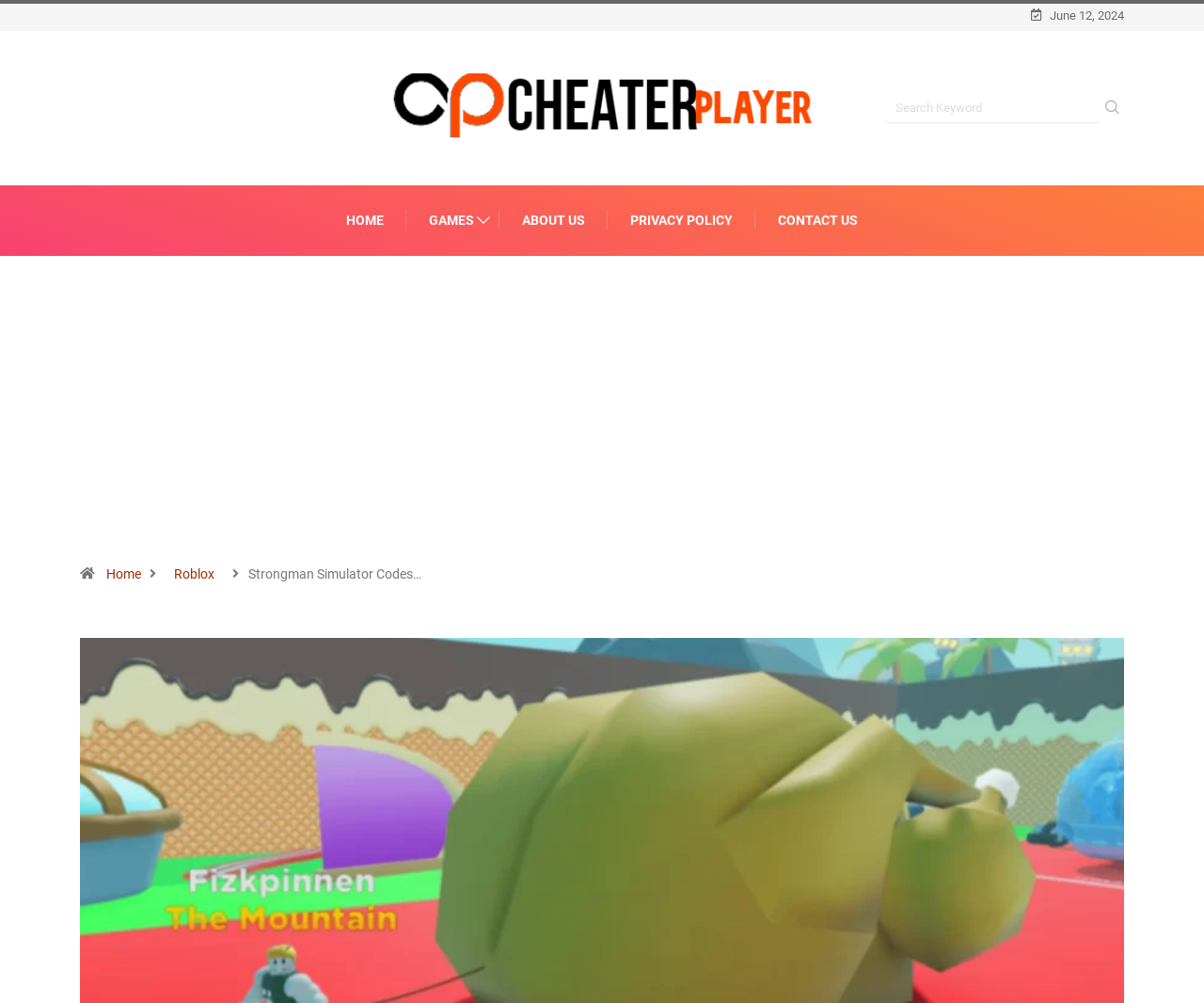Answer the question below using just one word or a short phrase: 
What is the name of the image linked to 'Cheater Player'?

Cheater Player